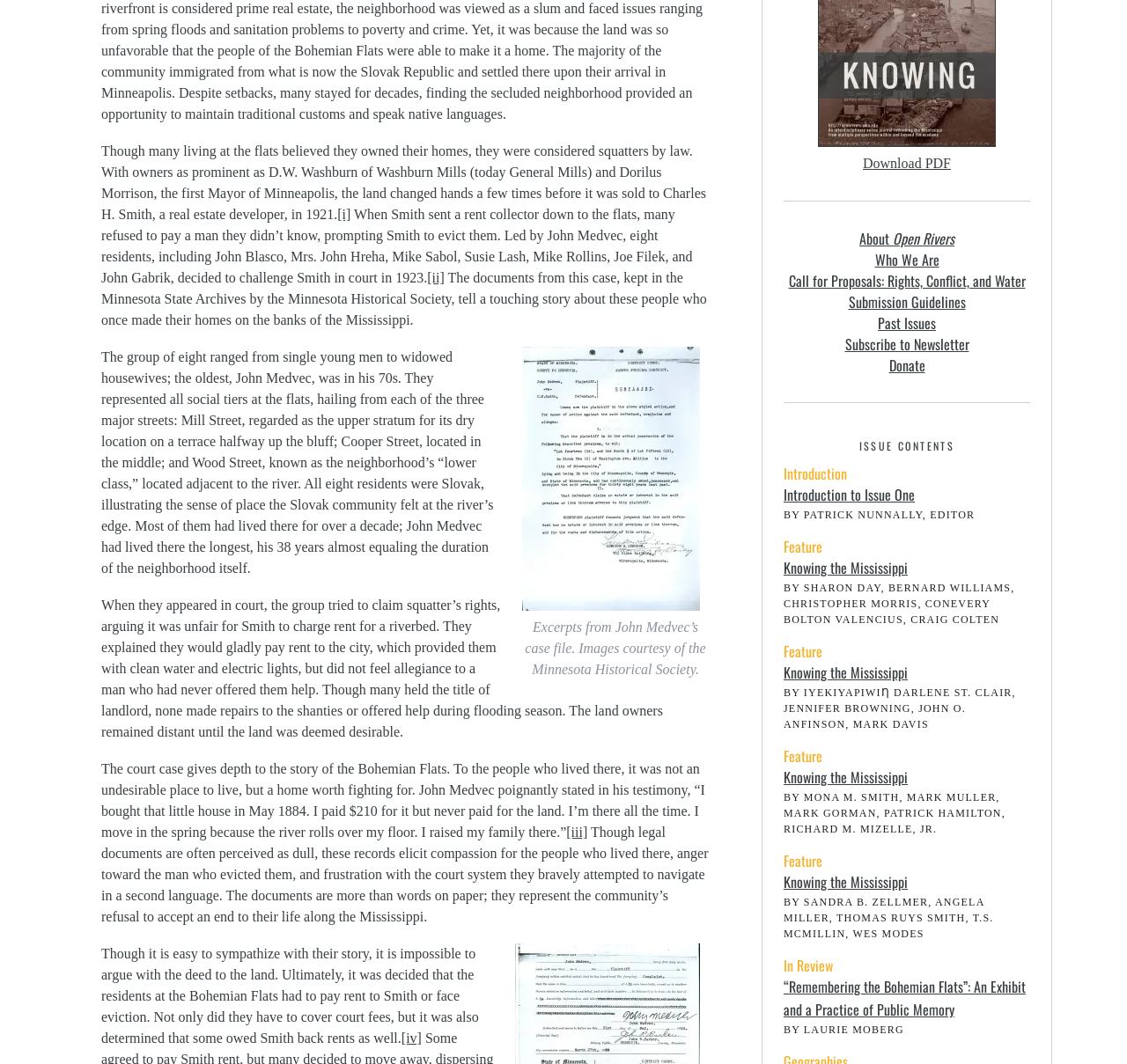Could you locate the bounding box coordinates for the section that should be clicked to accomplish this task: "Download the PDF".

[0.766, 0.146, 0.844, 0.16]